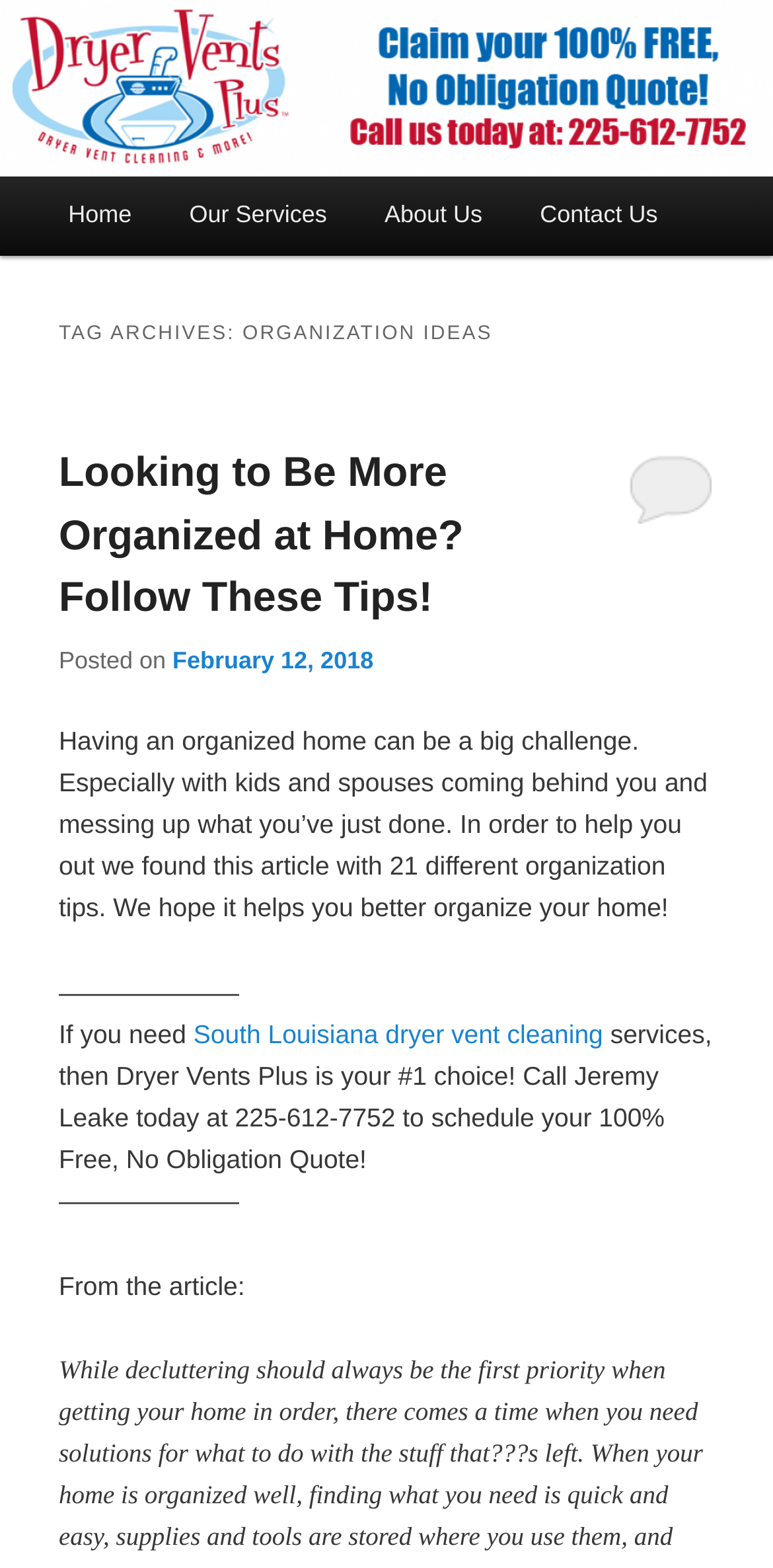Please locate the bounding box coordinates of the region I need to click to follow this instruction: "Get a quote for South Louisiana dryer vent cleaning services".

[0.25, 0.65, 0.78, 0.669]